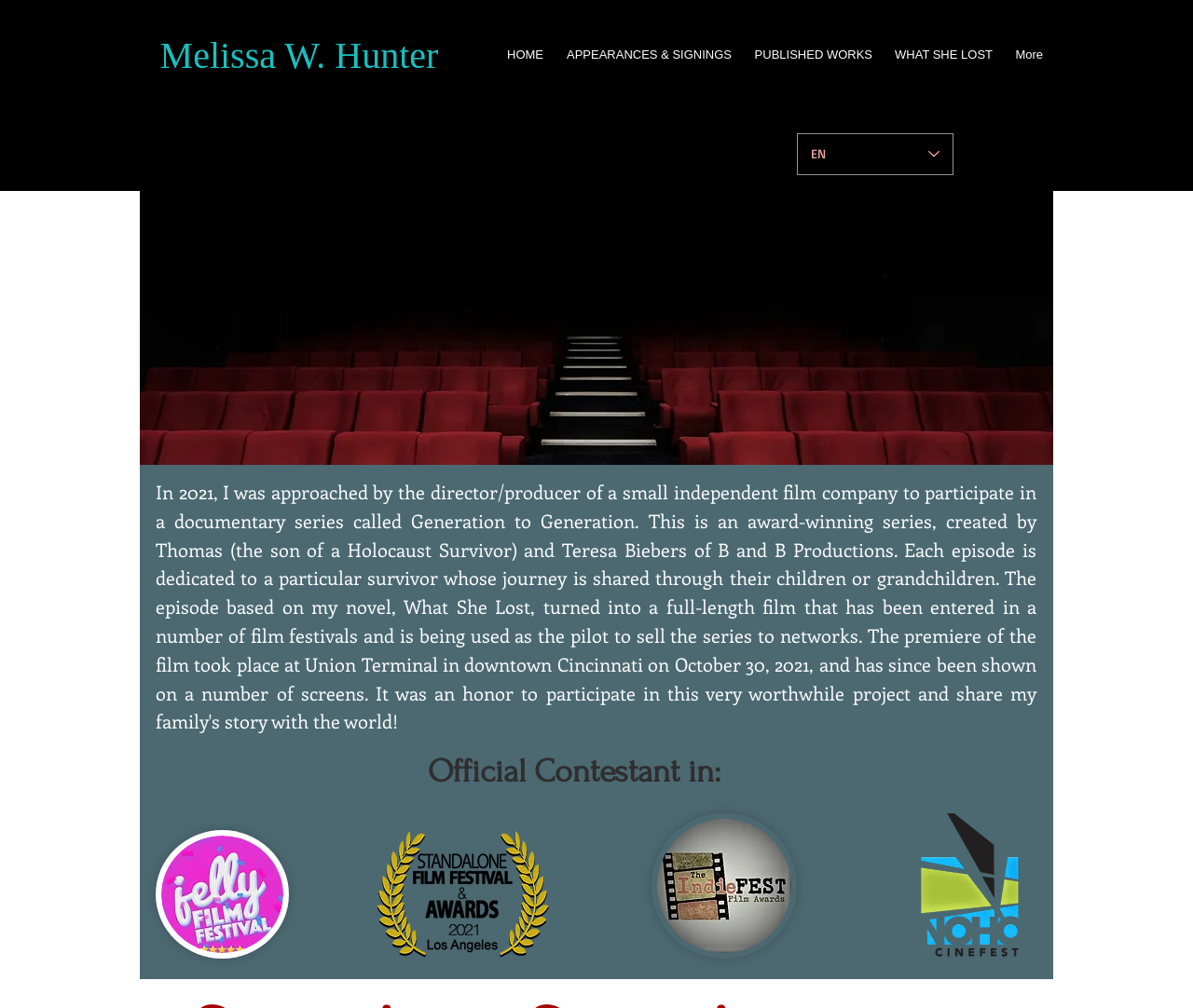Give a comprehensive overview of the webpage, including key elements.

The webpage is about Melissa W. Hunter, with her name prominently displayed at the top left corner. Below her name, there is a navigation menu labeled "Site" that spans across the top of the page, containing links to different sections such as "HOME", "APPEARANCES & SIGNINGS", "PUBLISHED WORKS", and "WHAT SHE LOST". The menu also has a "More" option at the end.

To the right of the navigation menu, there is a language selector dropdown, currently set to English, indicated by the "EN" text. Below the language selector, there is a large image that takes up most of the width of the page, credited to Felix Mooneeram.

Further down the page, there is a heading that reads "Official Contestant in:", followed by a series of four images, each representing a different festival or award, including Jellyfest, Standalone, IndieFEST, and Noho Festival Two. These images are arranged in a row, with the first two on the left and the last two on the right.